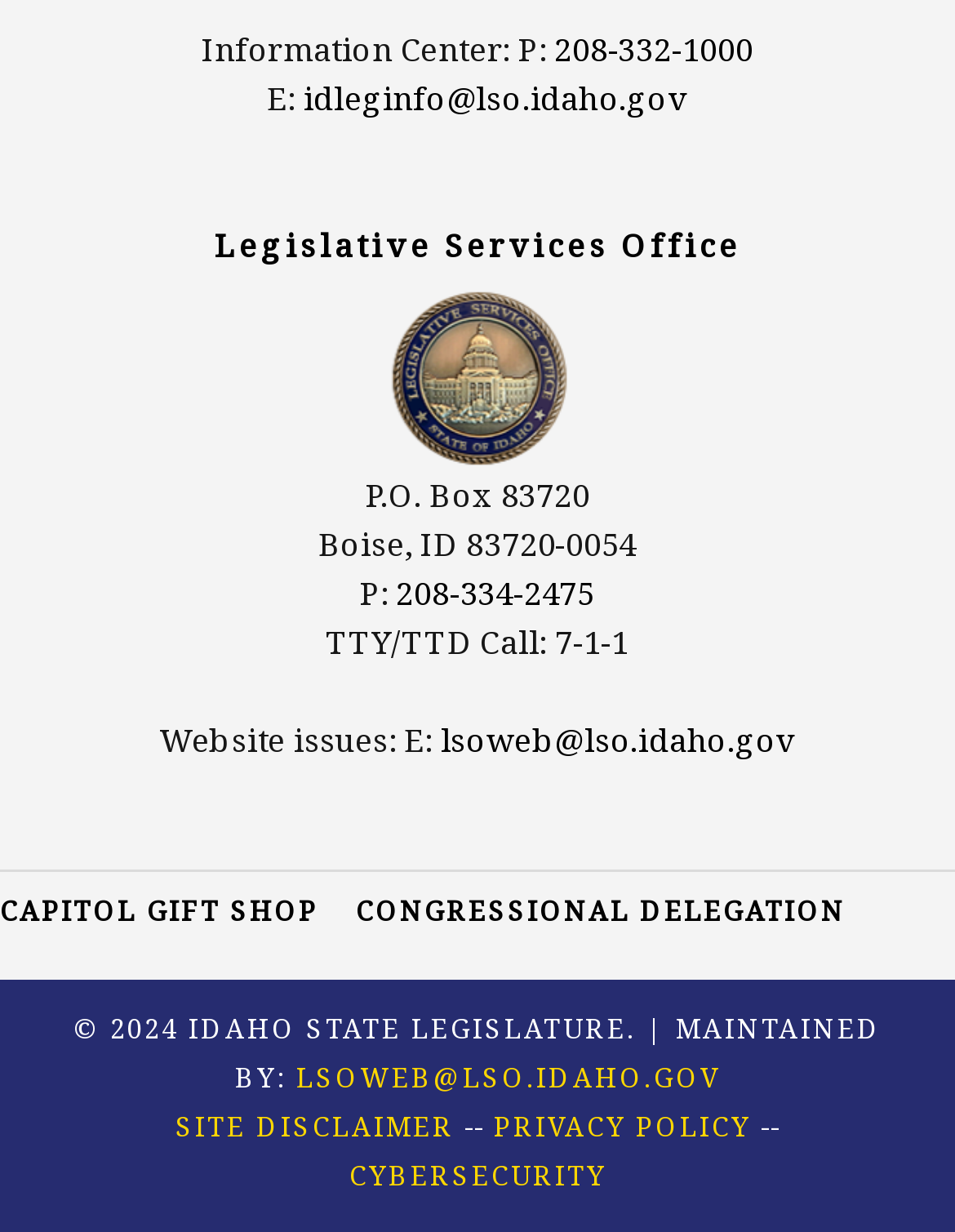Specify the bounding box coordinates of the area that needs to be clicked to achieve the following instruction: "View the Privacy Policy".

[0.517, 0.899, 0.786, 0.928]